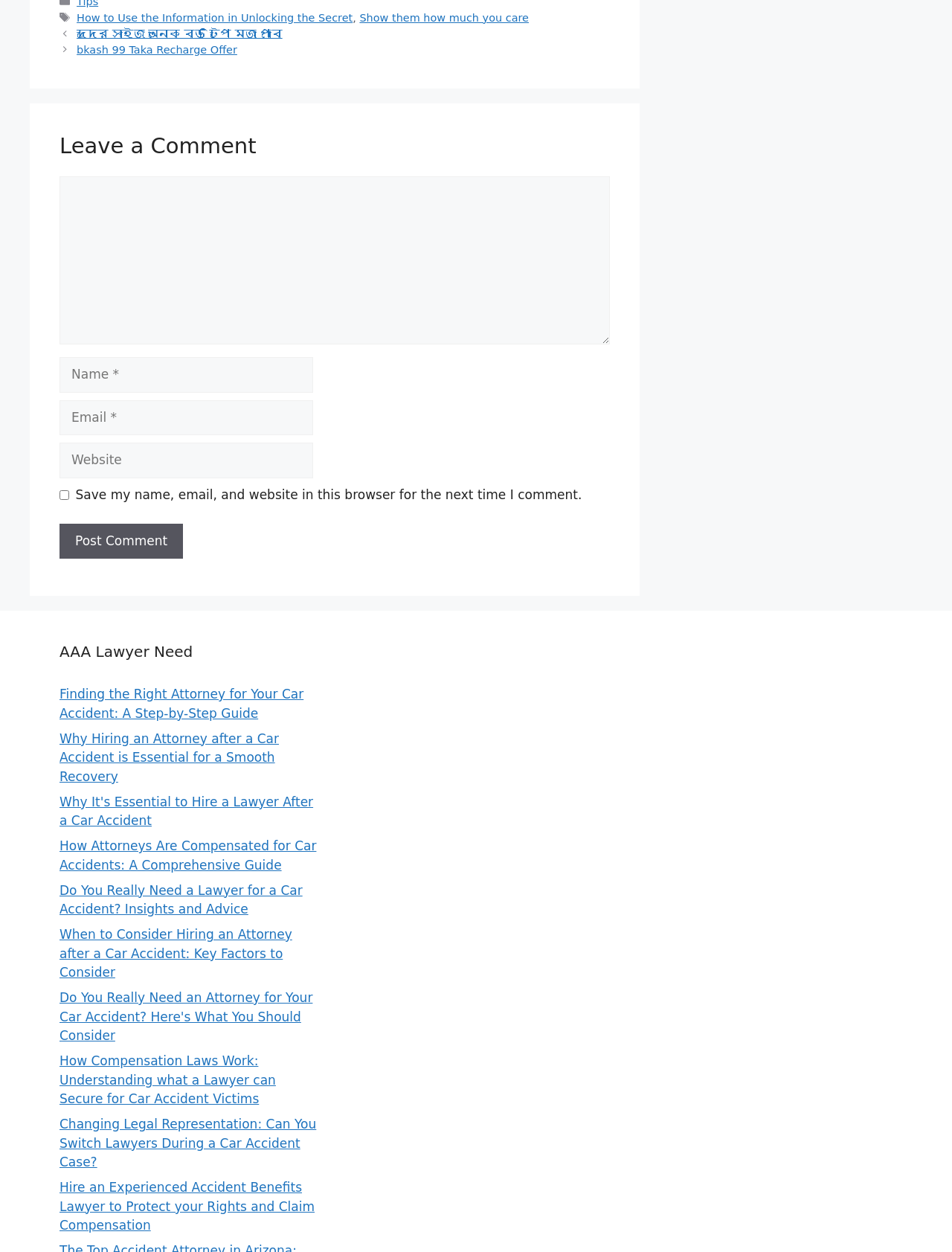Pinpoint the bounding box coordinates of the element to be clicked to execute the instruction: "Click on the 'Posts' navigation".

[0.062, 0.021, 0.641, 0.047]